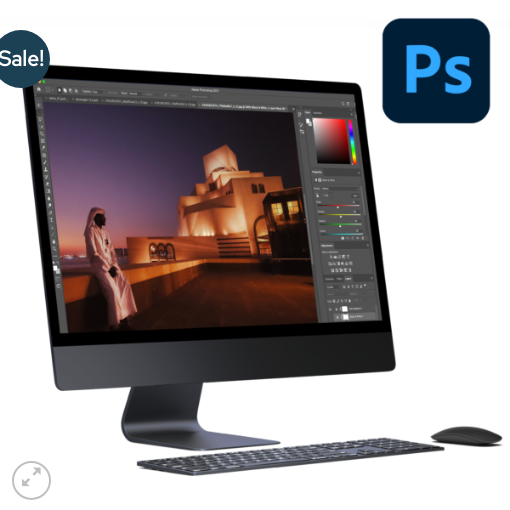Describe in detail everything you see in the image.

The image features a sleek computer monitor displaying an active workspace in Adobe Photoshop, showcasing a beautifully edited photograph set against a stunning architectural backdrop. The scene is illuminated with warm tones of dusk, hinting at the possibilities of creative editing within the software. Accompanying the monitor, a minimalist keyboard and mouse emphasize a modern design aesthetic, ideal for any digital artist.

Text overlays highlight a "Sale!" banner, indicating a special promotional offer, likely associated with the workshop titled "Photoshop Fundamentals (Beginner)," led by Lee Mora. This workshop aims to cover the essentials of Photoshop, guiding participants through image editing techniques and practical applications via Zoom calls. The setup promises a personalized learning experience tailored to enhance post-processing skills for individuals with varying levels of prior experience.